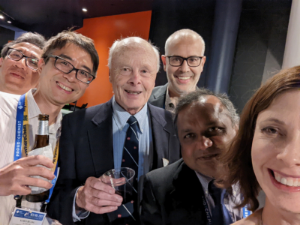Illustrate the image with a detailed caption.

The image features a group of six individuals, gathered closely together in a celebratory moment. The central figure, an older gentleman dressed in a suit with a blue tie, appears to be the focus of the photograph, likely honored or celebrated for his contributions to the field of chemistry. Surrounding him are five other individuals, who seem engaged and joyful, all sharing smiles as they pose for the photo. It appears to be a social event, possibly related to the Jack Simons Award in Theoretical Physical Chemistry, which recognizes significant contributions in theoretical chemistry. The background suggests a festive atmosphere, enhanced by vibrant colors that indicate this may be an awards ceremony or professional gathering. The individuals are also holding drinks, adding to the celebratory context of the moment captured.